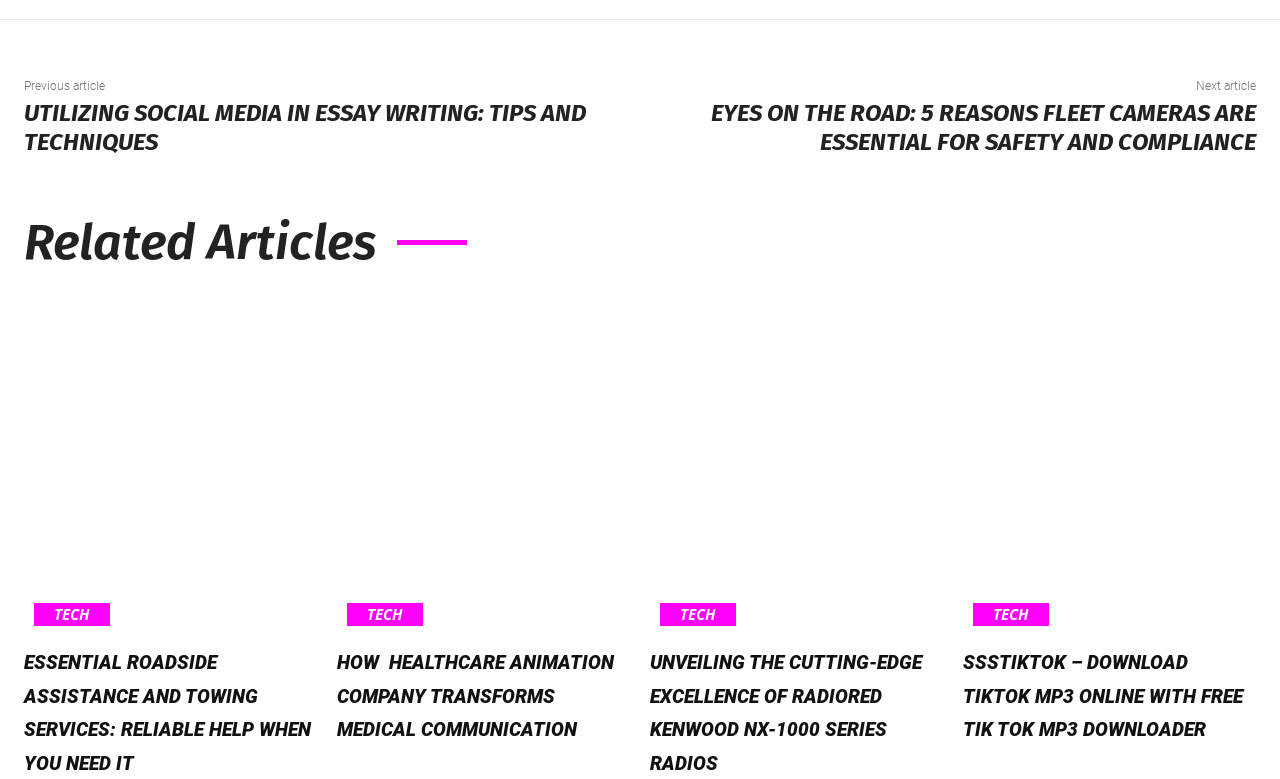Use a single word or phrase to answer the question:
What is the purpose of the 'Previous article' and 'Next article' buttons?

Navigation